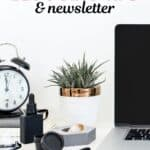Provide a short, one-word or phrase answer to the question below:
What is the aesthetic of the workspace?

Clean and organized